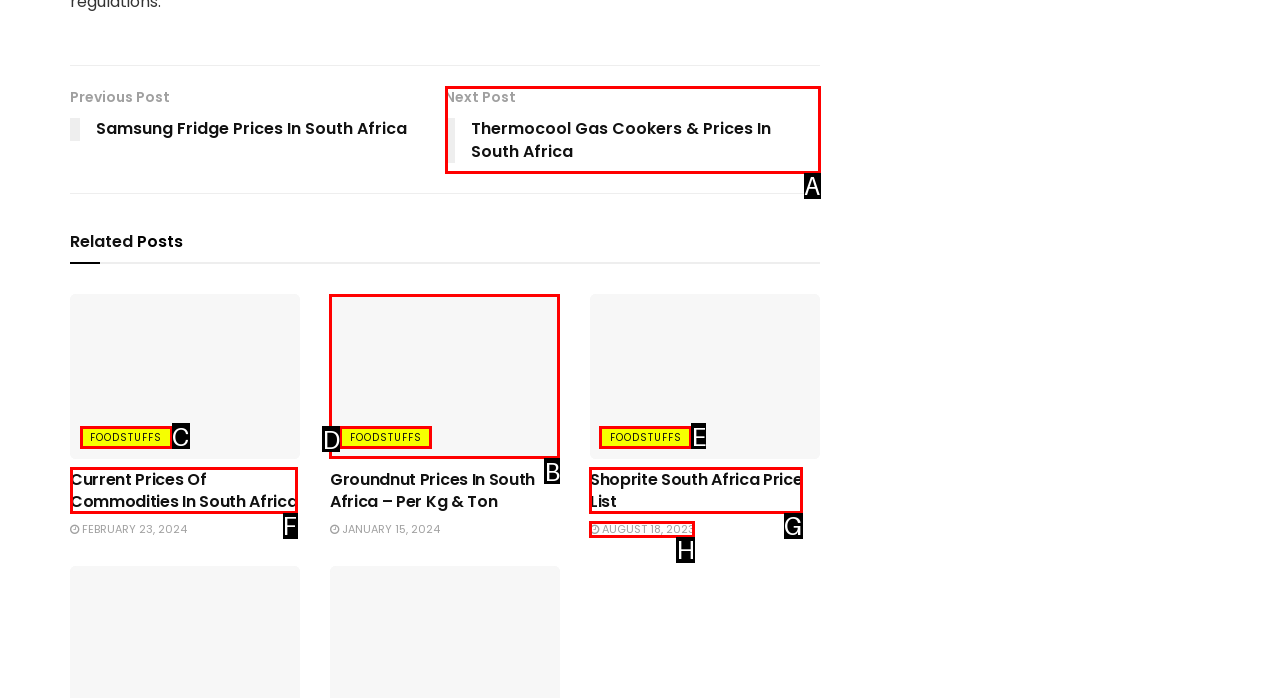Tell me which one HTML element best matches the description: aria-label="Cookie Banner" title="Cookie Banner"
Answer with the option's letter from the given choices directly.

None